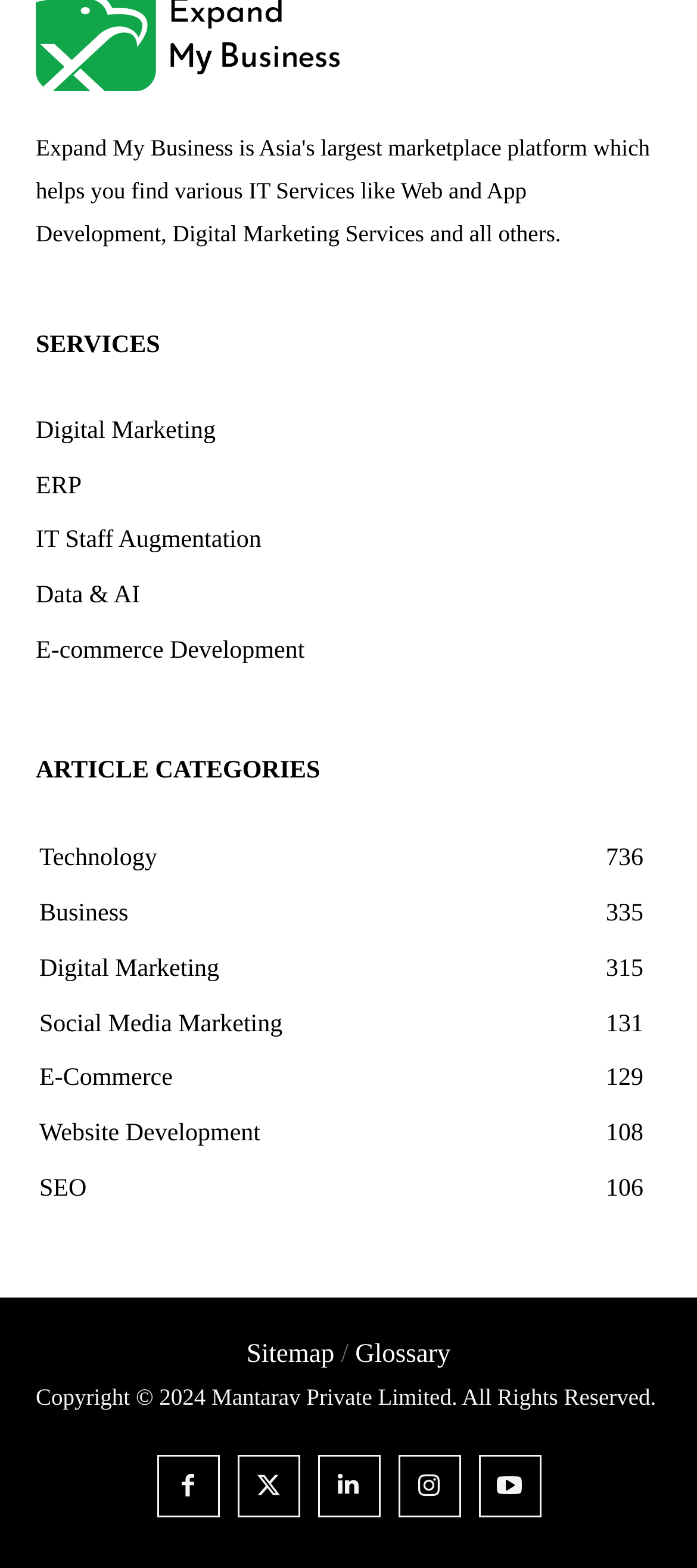How many article categories are listed?
Could you answer the question with a detailed and thorough explanation?

The webpage lists article categories, which can be found below the services section. There are 6 categories listed, including Technology, Business, Digital Marketing, Social Media Marketing, E-Commerce, and Website Development.